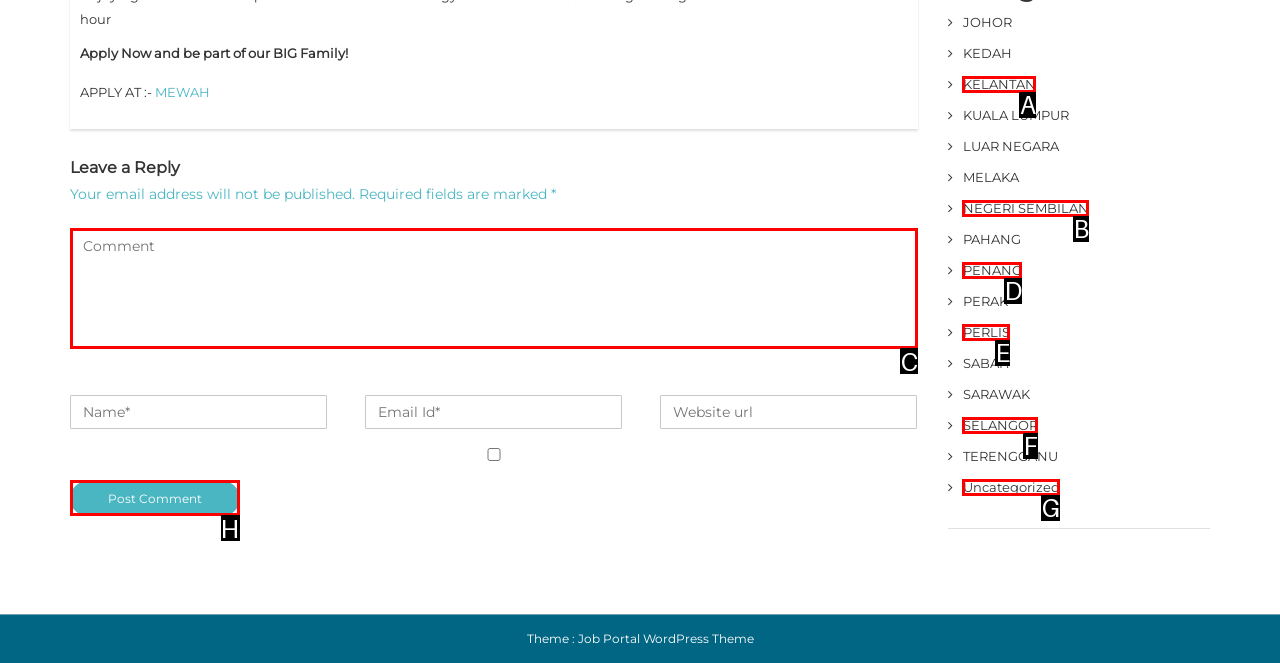Identify the correct UI element to click to achieve the task: Click the 'Post Comment' button.
Answer with the letter of the appropriate option from the choices given.

H